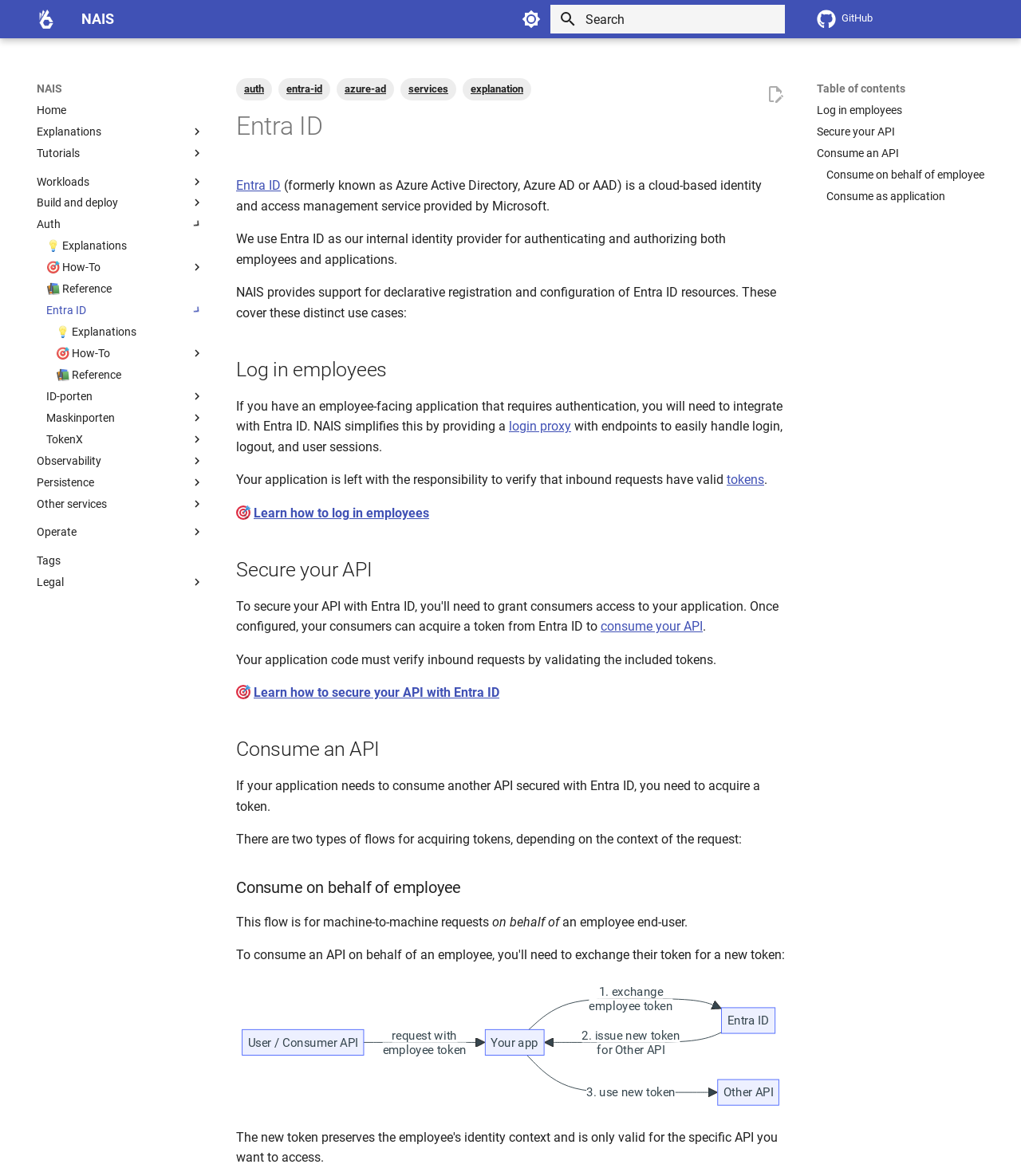Explain the webpage's design and content in an elaborate manner.

The webpage is titled "Entra ID - NAIS" and has a navigation header at the top with a logo and links to "NAIS" and "GitHub". Below the header, there is a search bar with a textbox and a button to clear the search input. On the top-right corner, there is a link to switch to dark mode.

The main content of the page is divided into two sections. The left section has a navigation menu with links to various topics, including "Home", "Explanations", "Tutorials", "Workloads", and more. The right section has a table of contents with links to different sections of the page, including "Log in employees", "Secure your API", and "Consume an API".

The main content of the page starts with a heading "Entra ID" followed by a paragraph of text explaining what Entra ID is and how it is used. Below this, there are two sections: "Log in employees" and "Secure your API". Each section has a heading, a paragraph of text, and a link to learn more about the topic. The "Log in employees" section also has an image of a login proxy and a link to learn how to log in employees. The "Secure your API" section has an image of a token and a link to learn how to secure an API with Entra ID.

Throughout the page, there are various links and images, including icons for GitHub, dark mode, and explanations. The page also has a footer with links to "Edit this page" and "Entra ID".